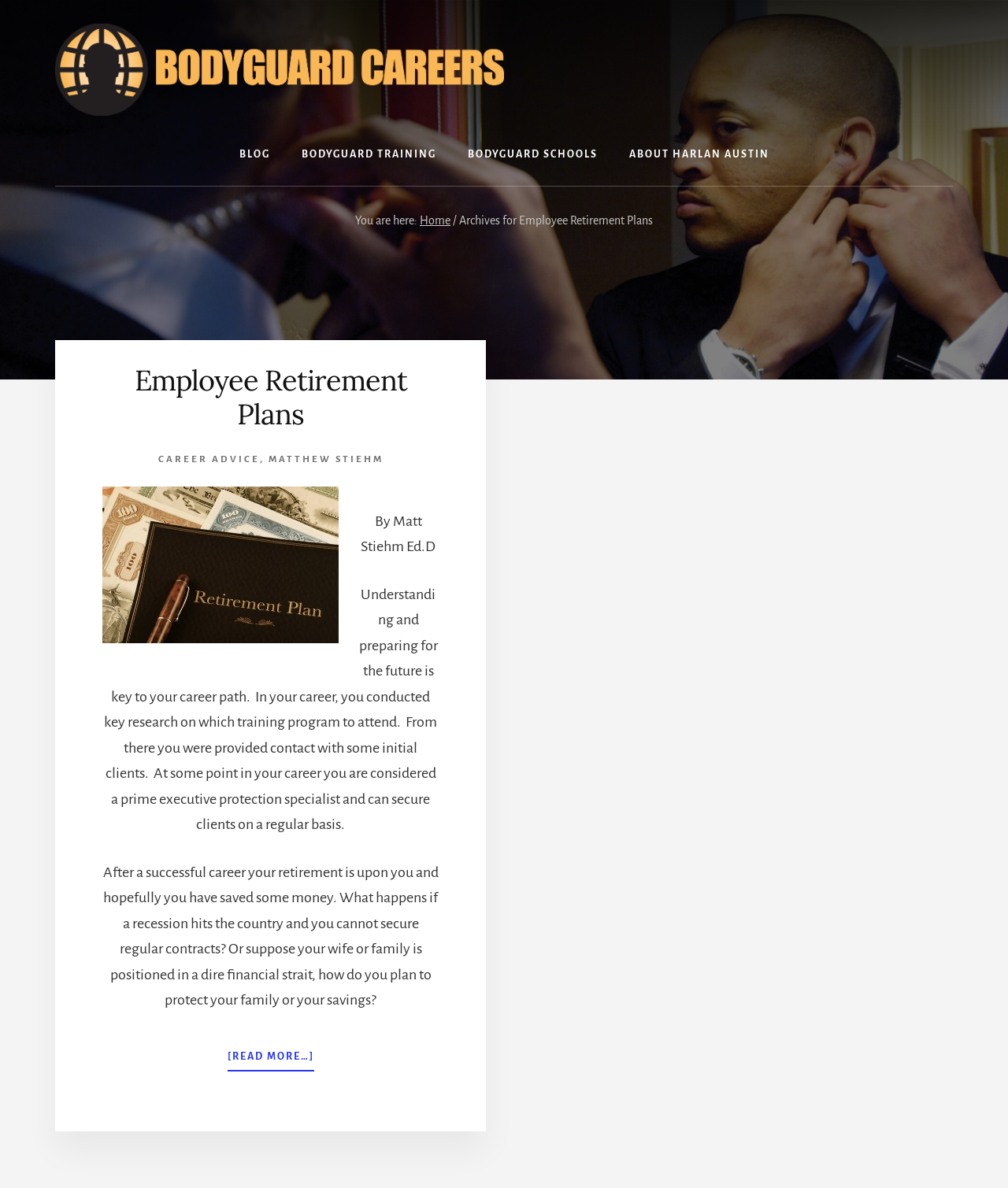Please determine the bounding box coordinates of the element to click in order to execute the following instruction: "read the blog". The coordinates should be four float numbers between 0 and 1, specified as [left, top, right, bottom].

[0.221, 0.104, 0.283, 0.156]